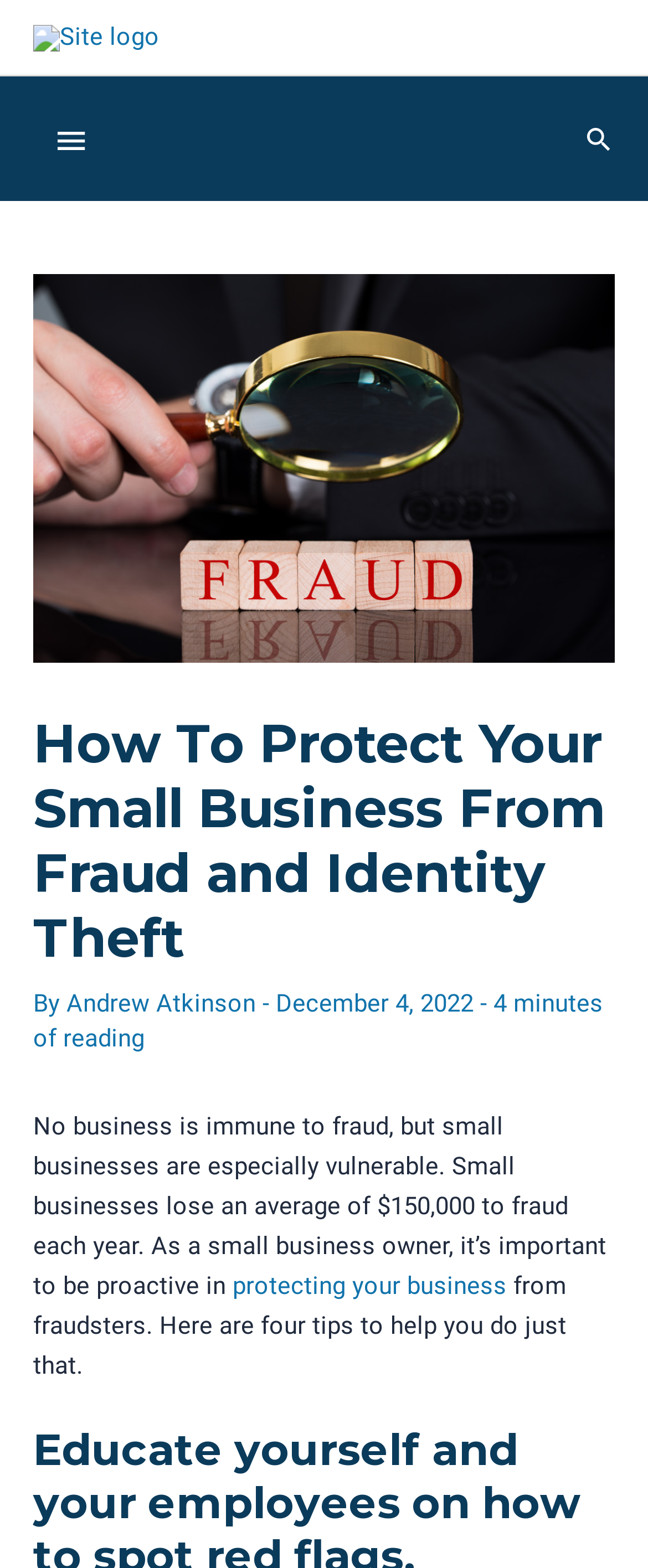Calculate the bounding box coordinates of the UI element given the description: "parent_node: Below Header".

[0.051, 0.064, 0.169, 0.113]